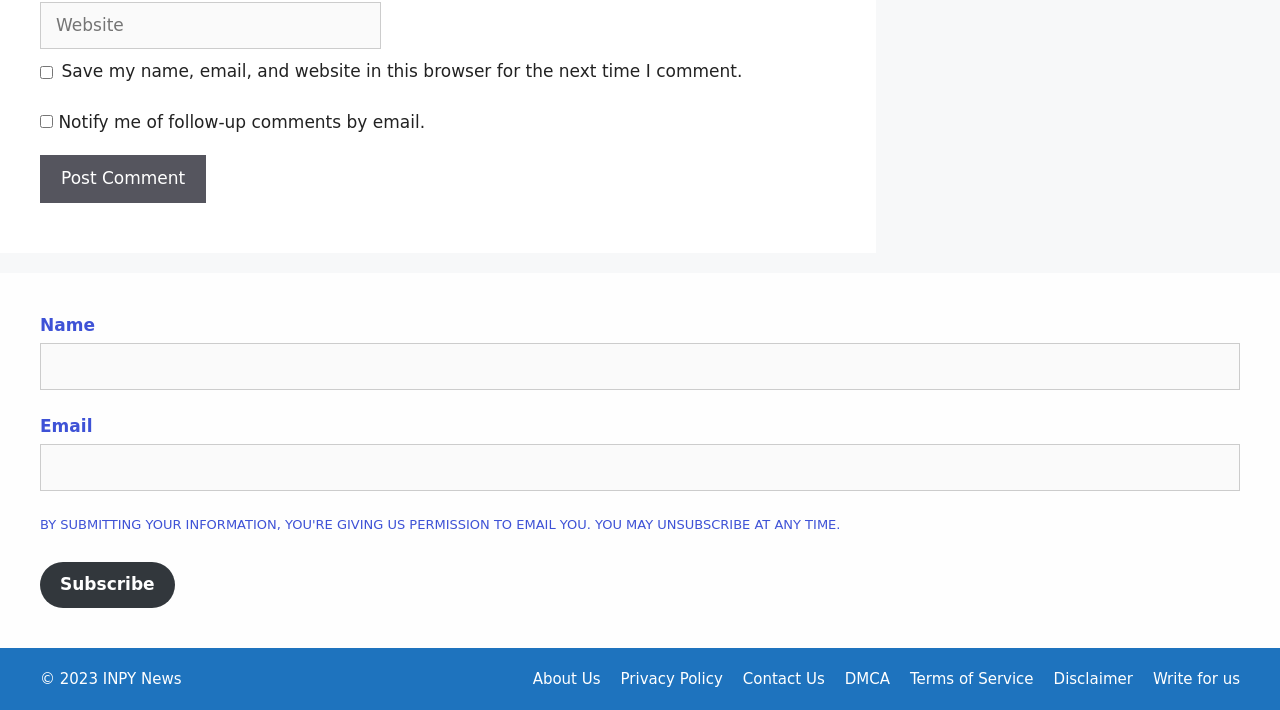What is the copyright year?
Based on the screenshot, give a detailed explanation to answer the question.

The copyright year can be found at the bottom of the webpage, which is stated as '© 2023 INPY News'.